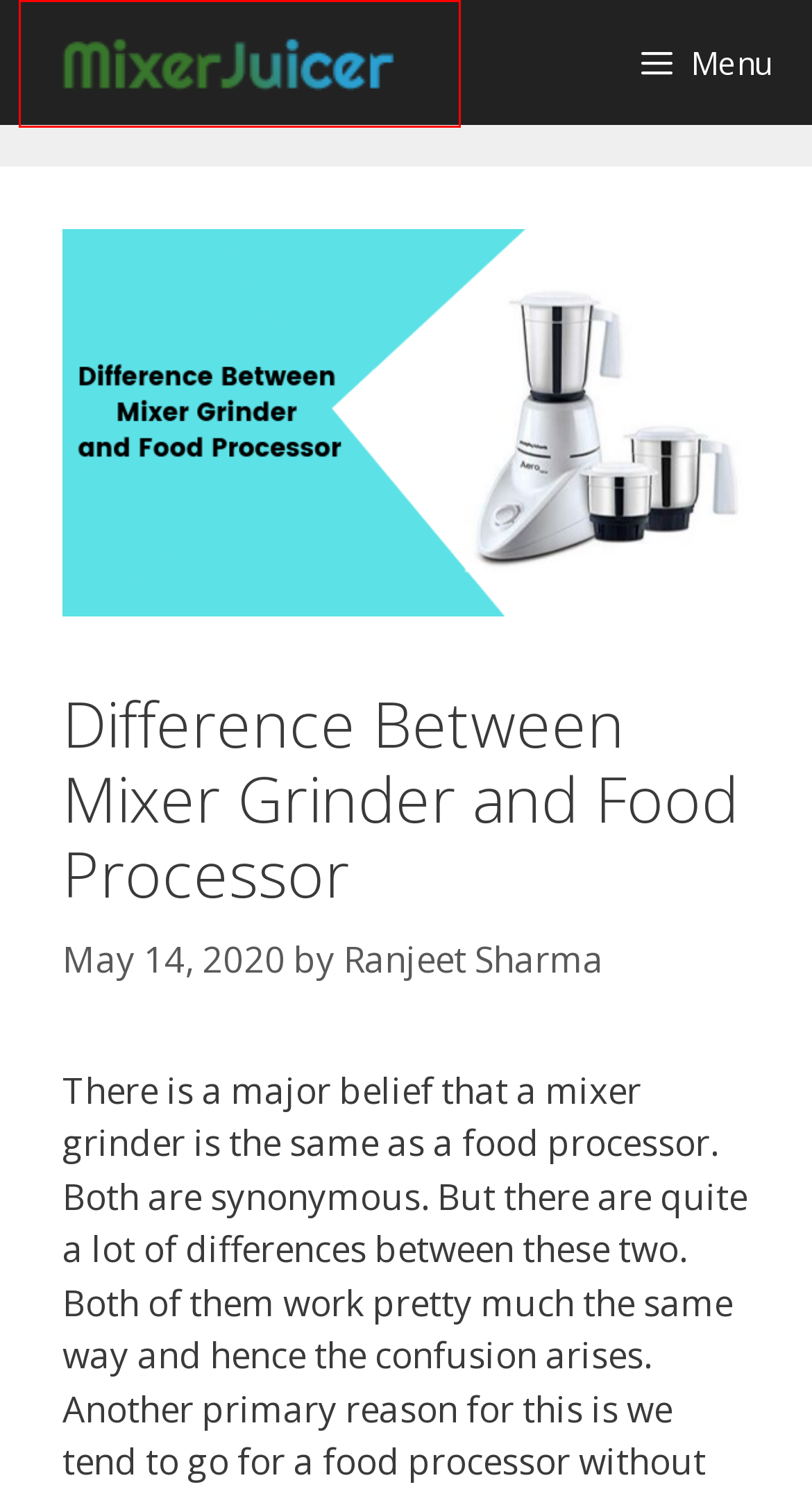You have a screenshot of a webpage, and a red bounding box highlights an element. Select the webpage description that best fits the new page after clicking the element within the bounding box. Options are:
A. December 2019 - MixerJuicer
B. February 2021 - MixerJuicer
C. How to Select a Hand Blender Full Buying Guide - MixerJuicer
D. February 2020 - MixerJuicer
E. Food Processor Or Mixer Grinder-Comparison(2021) - MixerJuicer
F. MixerJuicer - Buy Mixer Juicer Grinder Online In India
G. Ranjeet Sharma - MixerJuicer
H. December 2020 - MixerJuicer

F